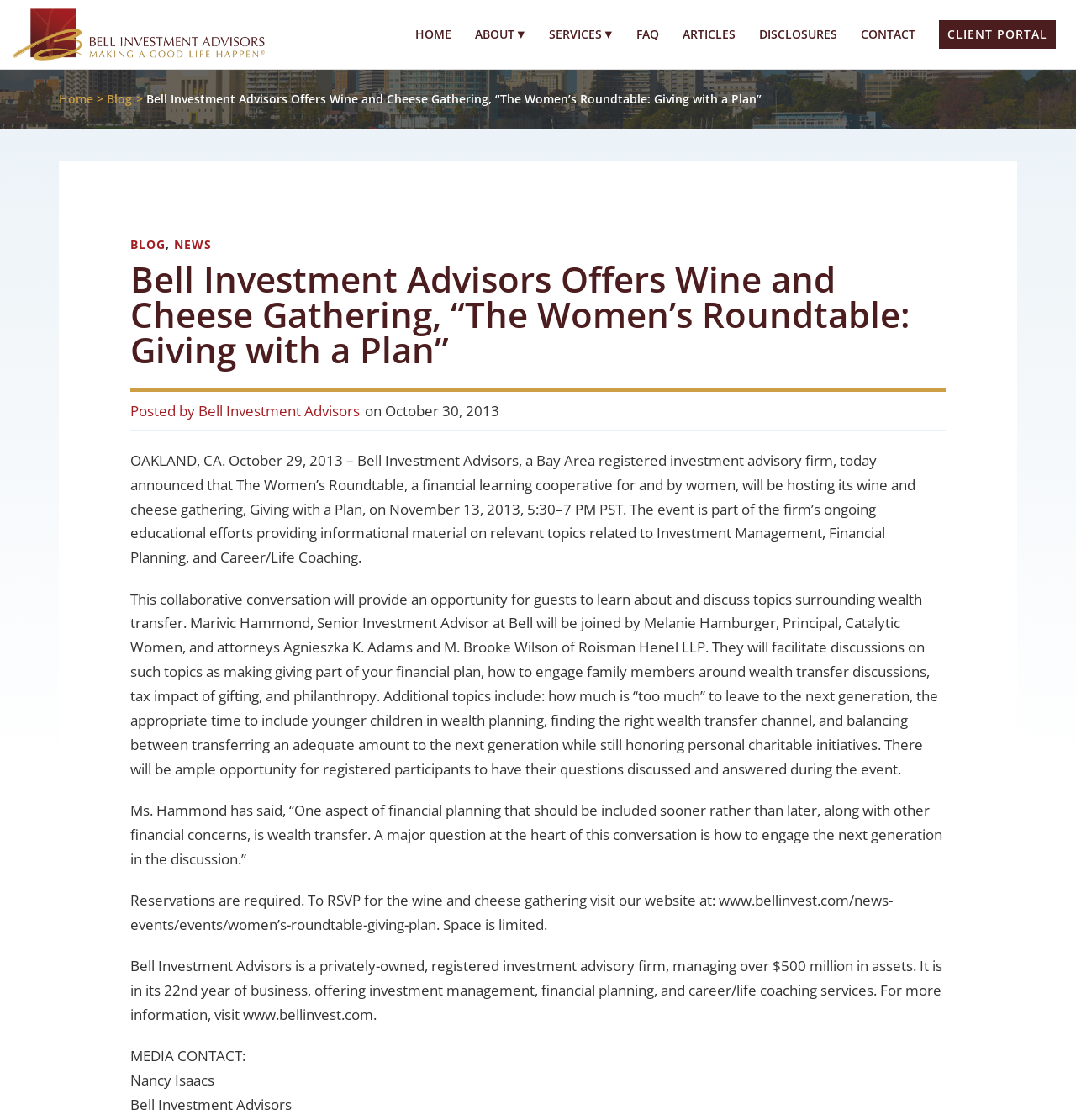Identify the bounding box coordinates of the element that should be clicked to fulfill this task: "Click the CONTACT link". The coordinates should be provided as four float numbers between 0 and 1, i.e., [left, top, right, bottom].

[0.789, 0.0, 0.862, 0.061]